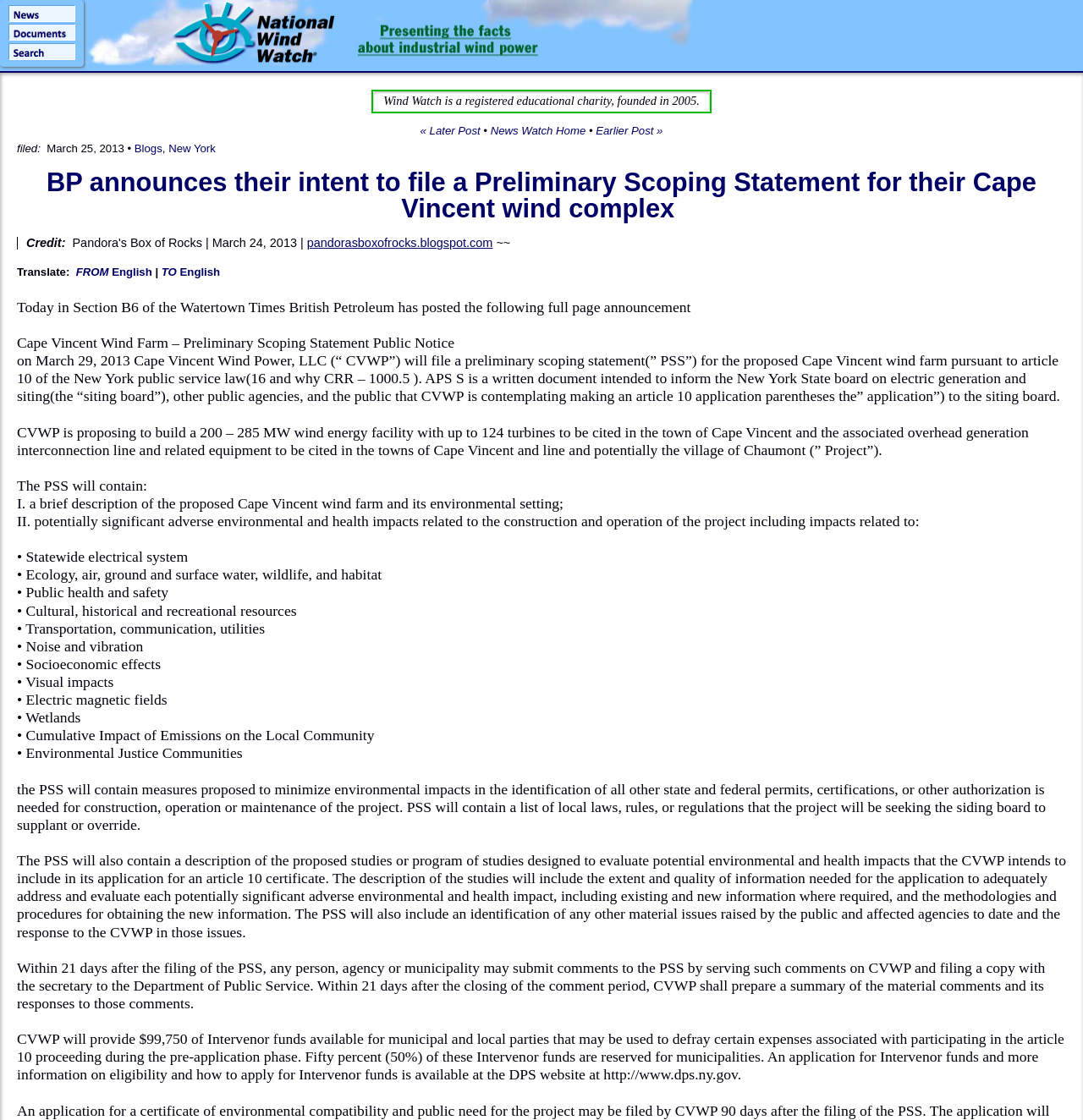Answer the following query with a single word or phrase:
How much Intervenor funds are available for municipal and local parties?

$99,750